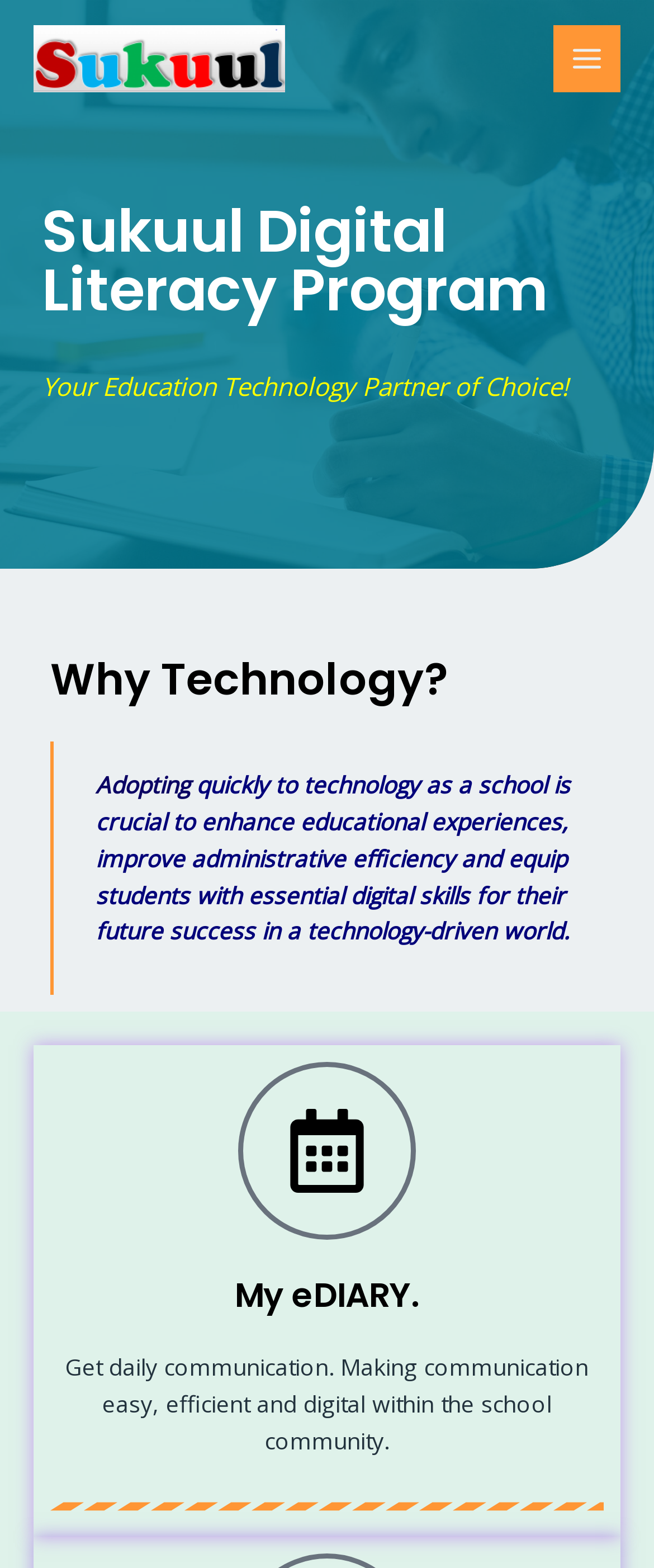What is the purpose of adopting technology in schools?
Based on the screenshot, give a detailed explanation to answer the question.

The purpose of adopting technology in schools can be found in the StaticText element that starts with 'Adopting quickly to technology as a school is crucial to enhance educational experiences...'. This text explains the importance of technology in schools.